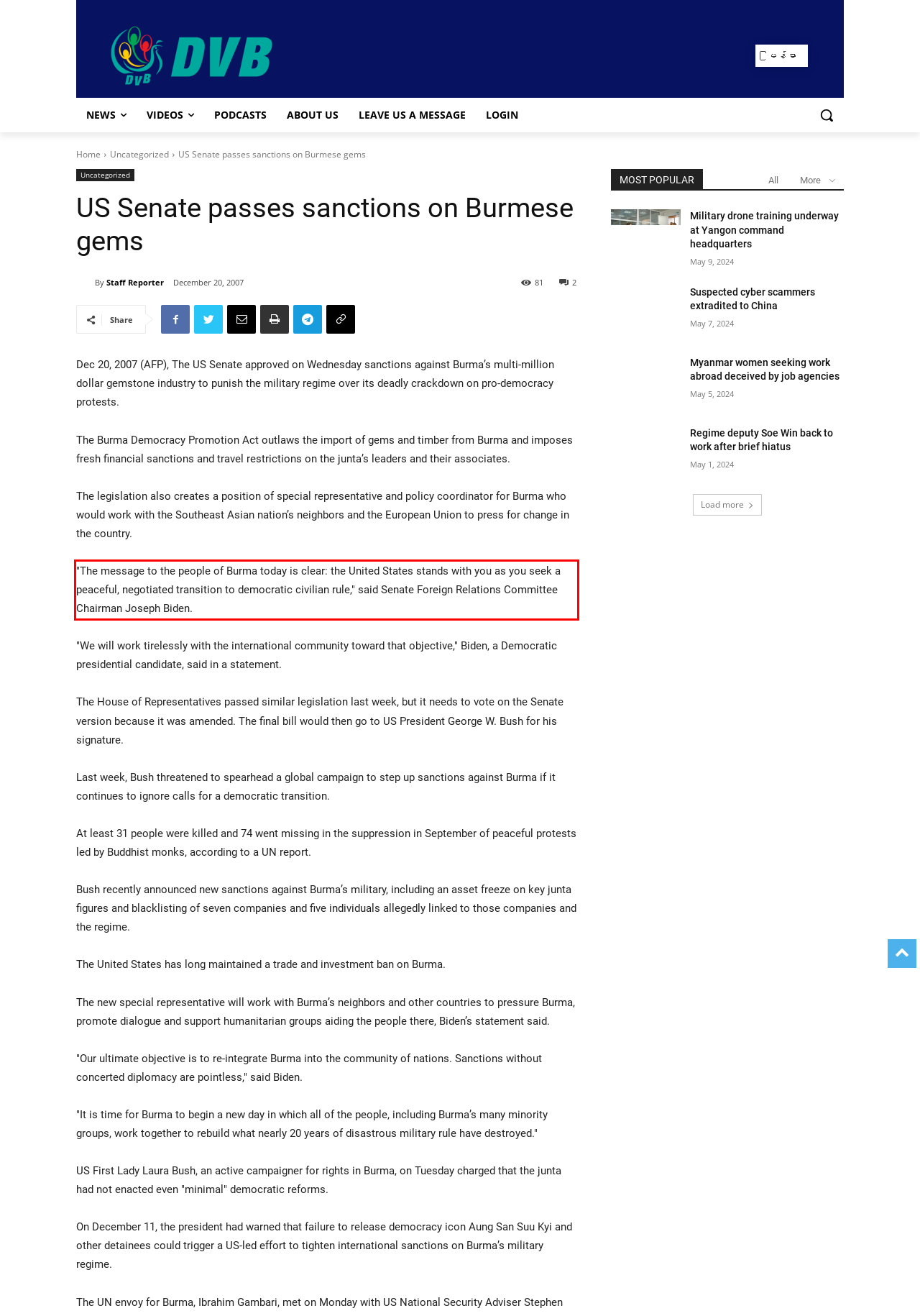Given a webpage screenshot with a red bounding box, perform OCR to read and deliver the text enclosed by the red bounding box.

"The message to the people of Burma today is clear: the United States stands with you as you seek a peaceful, negotiated transition to democratic civilian rule," said Senate Foreign Relations Committee Chairman Joseph Biden.